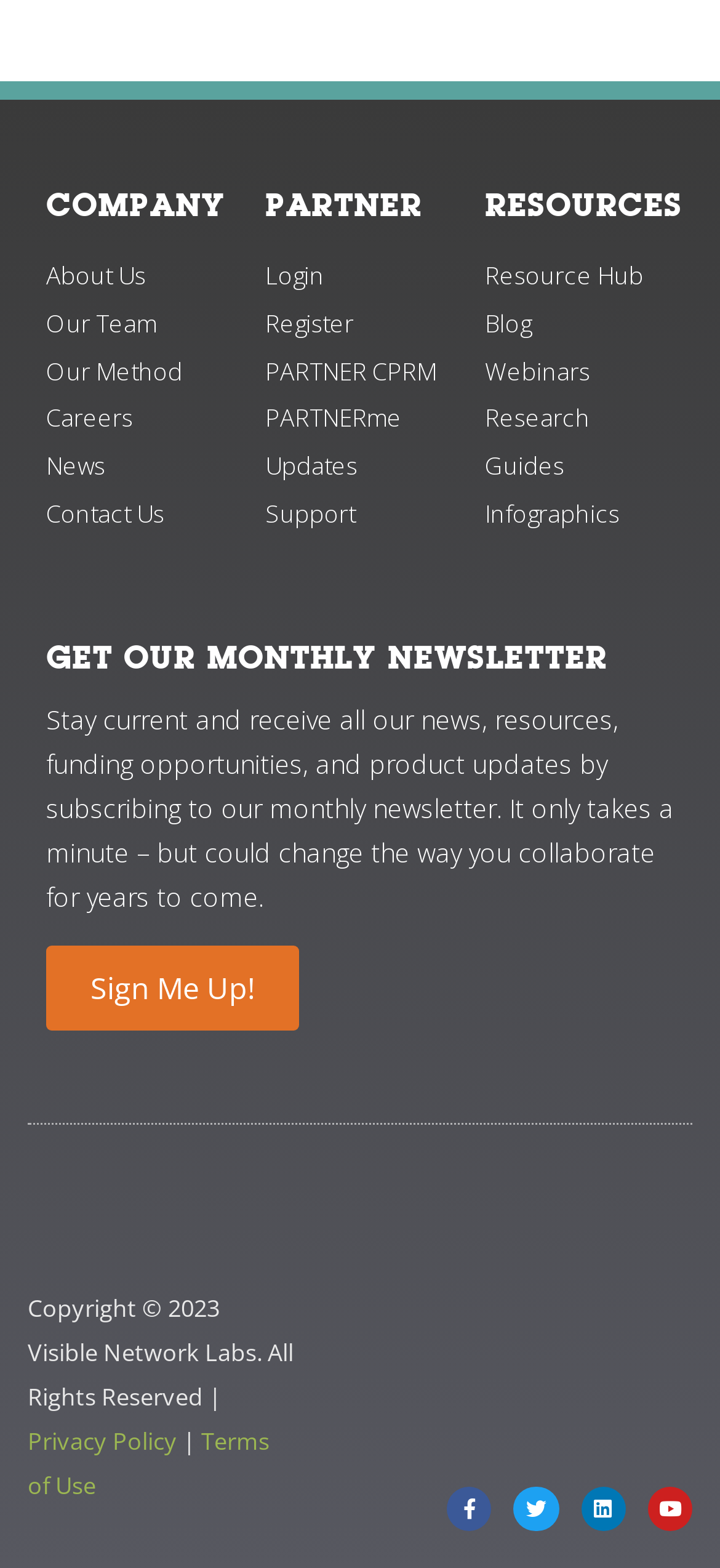Give the bounding box coordinates for the element described by: "Privacy Policy".

[0.038, 0.908, 0.246, 0.929]